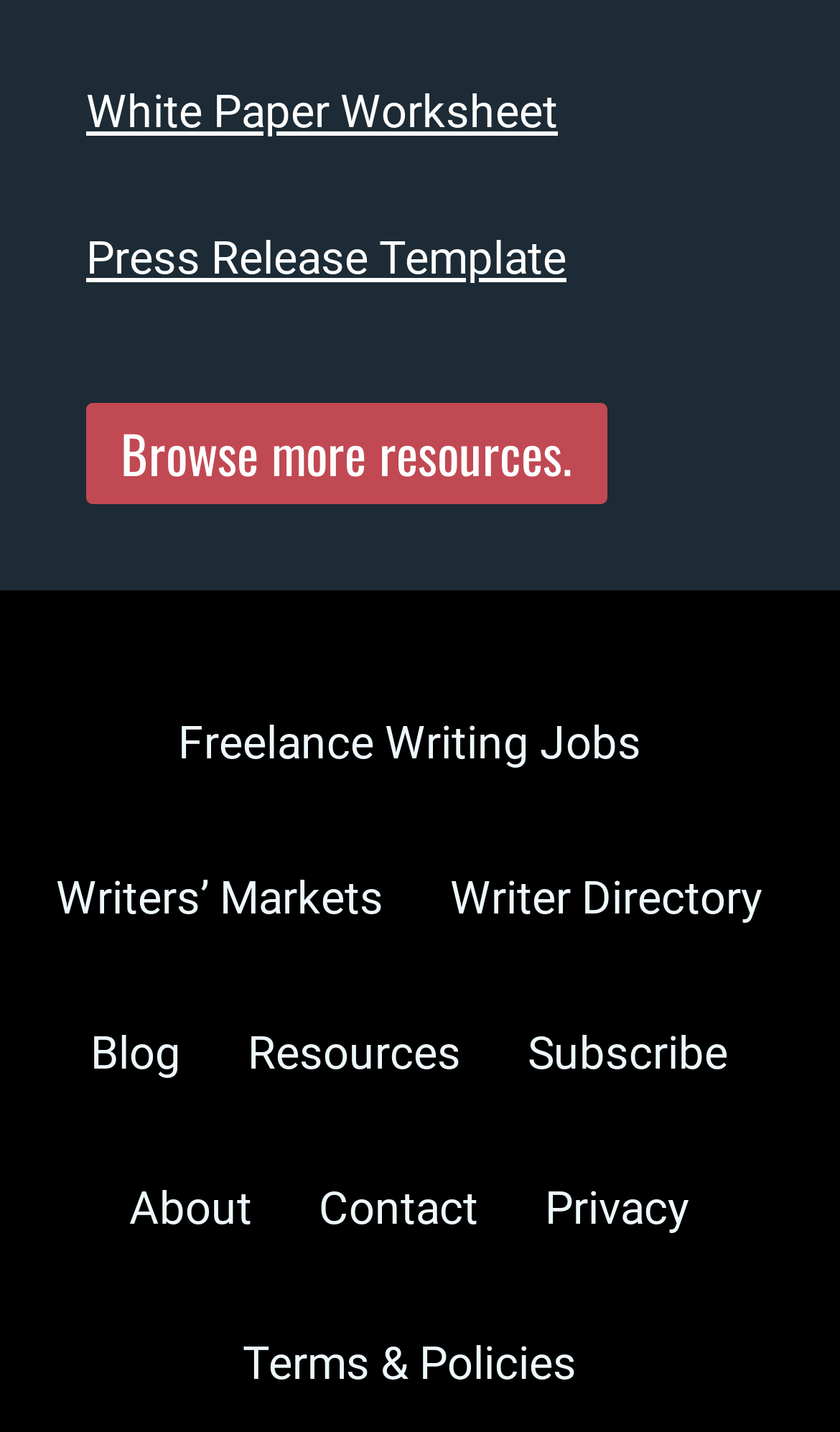Pinpoint the bounding box coordinates of the element that must be clicked to accomplish the following instruction: "Read the blog". The coordinates should be in the format of four float numbers between 0 and 1, i.e., [left, top, right, bottom].

[0.108, 0.718, 0.215, 0.754]